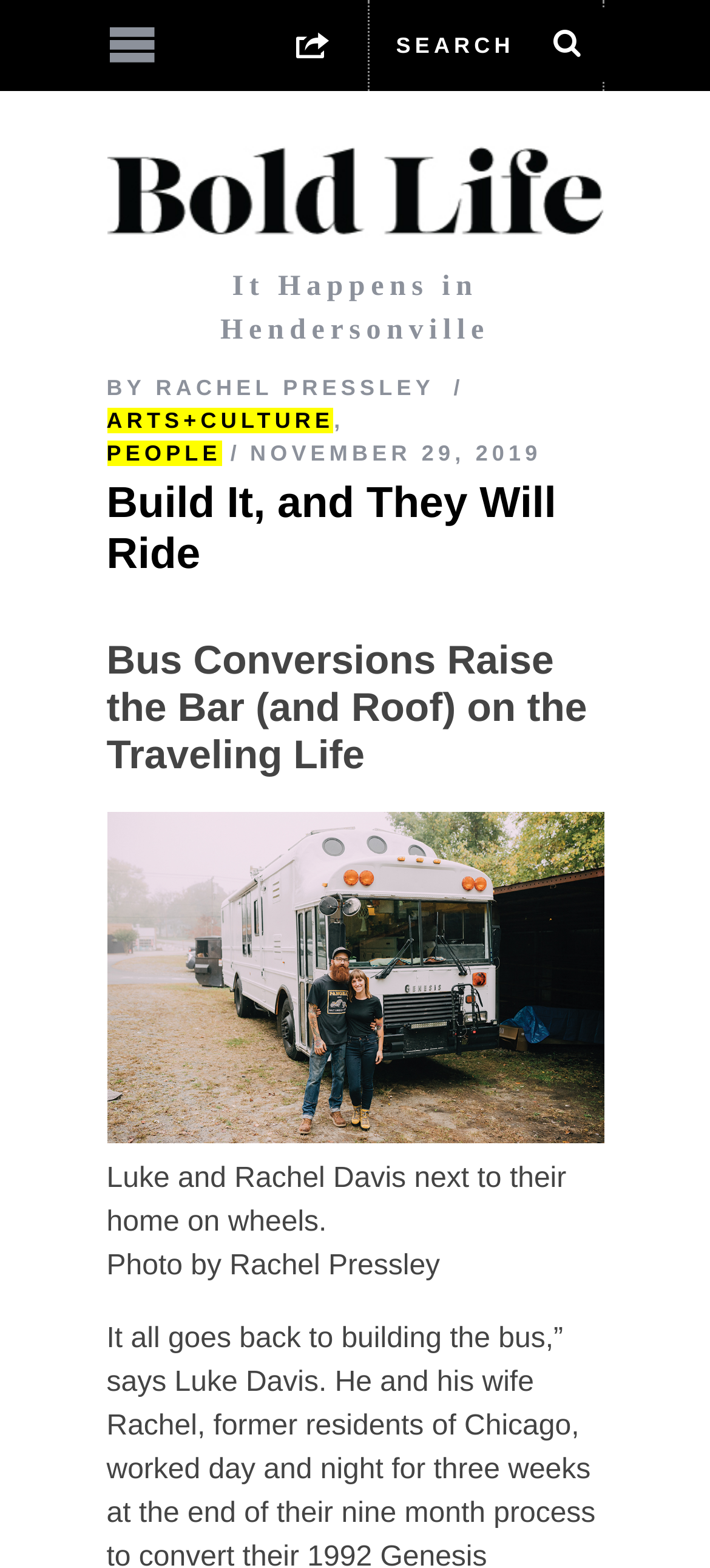What is the text on the search button?
Based on the image, answer the question with as much detail as possible.

I found the search button by looking for the element with the type 'button' and OCR text ''. Next to it, I found a static text element with the text 'SEARCH', which is likely the text on the search button.